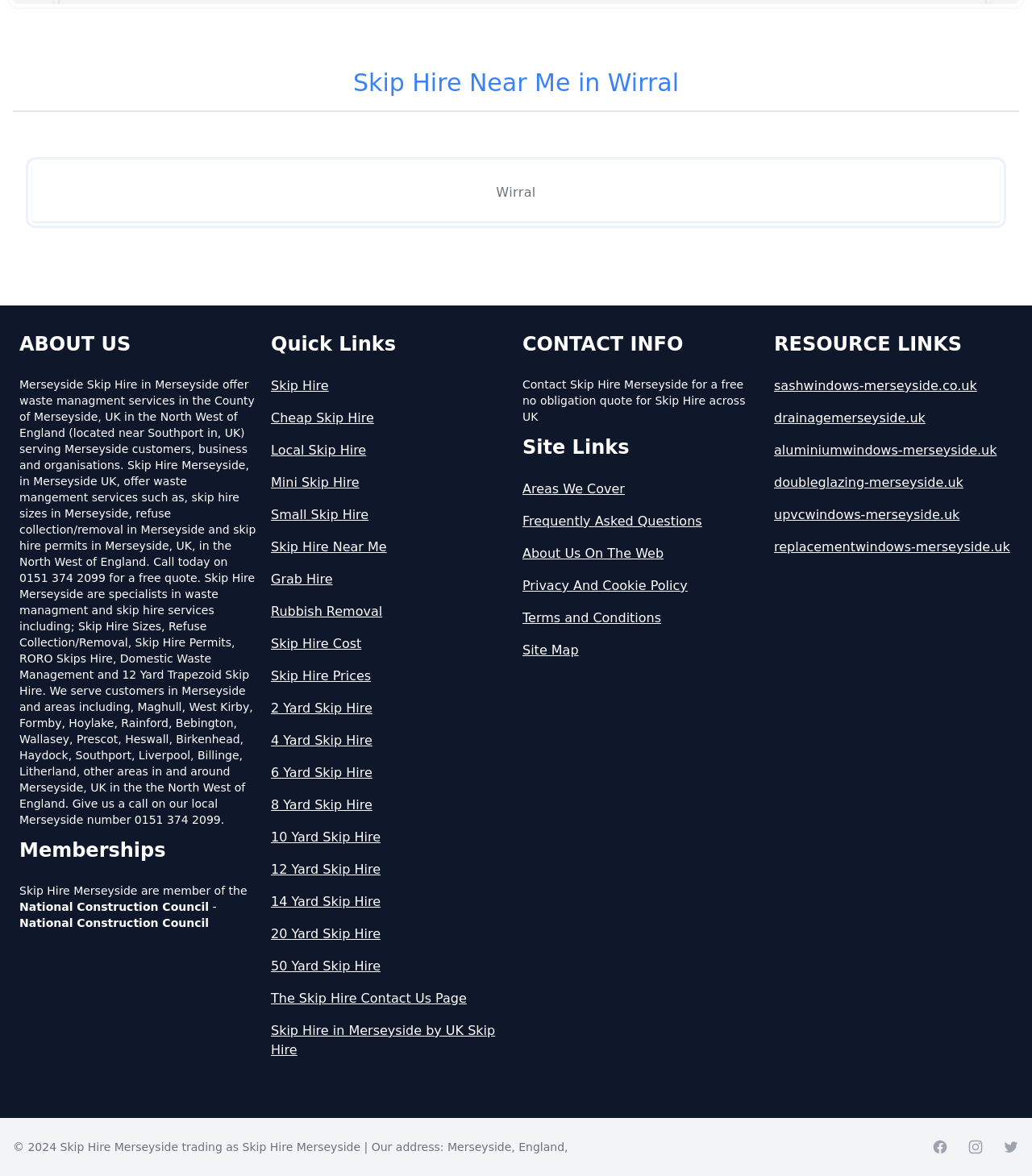What is the phone number for Skip Hire Merseyside?
Look at the screenshot and respond with a single word or phrase.

0151 374 2099